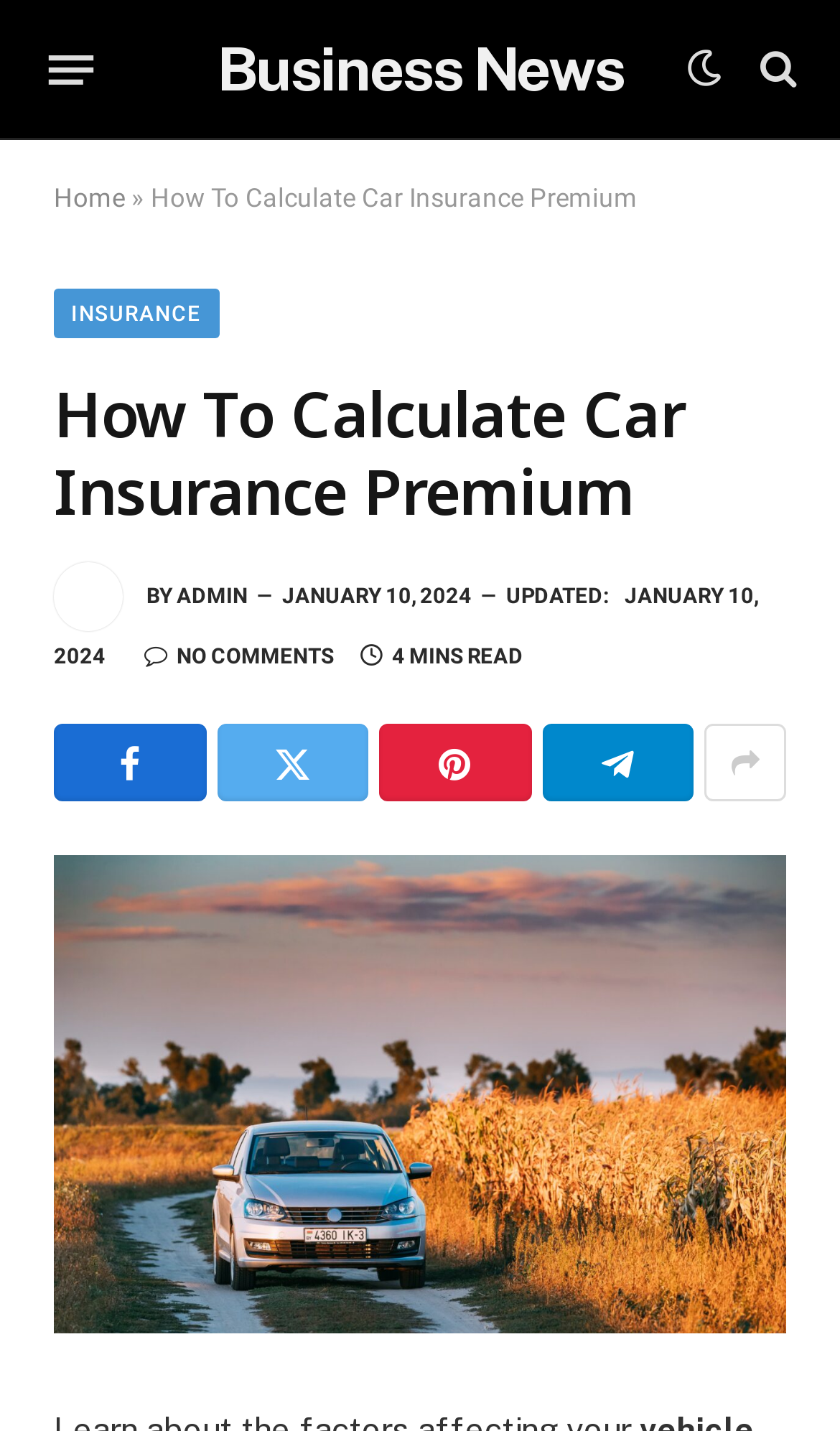Identify the bounding box for the described UI element. Provide the coordinates in (top-left x, top-left y, bottom-right x, bottom-right y) format with values ranging from 0 to 1: Pinterest

[0.451, 0.506, 0.632, 0.56]